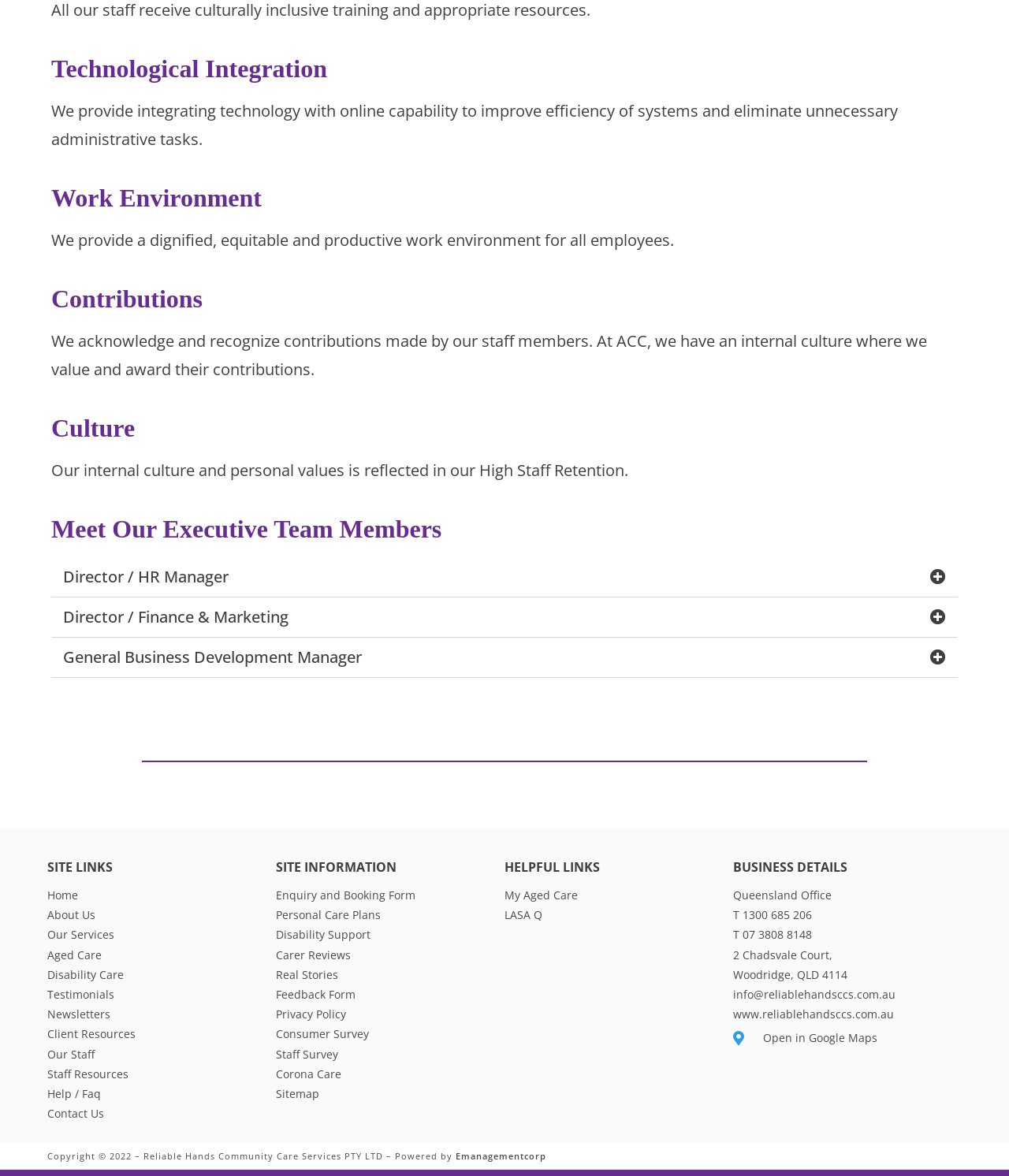Identify the bounding box coordinates of the specific part of the webpage to click to complete this instruction: "Open in Google Maps".

[0.727, 0.874, 0.953, 0.891]